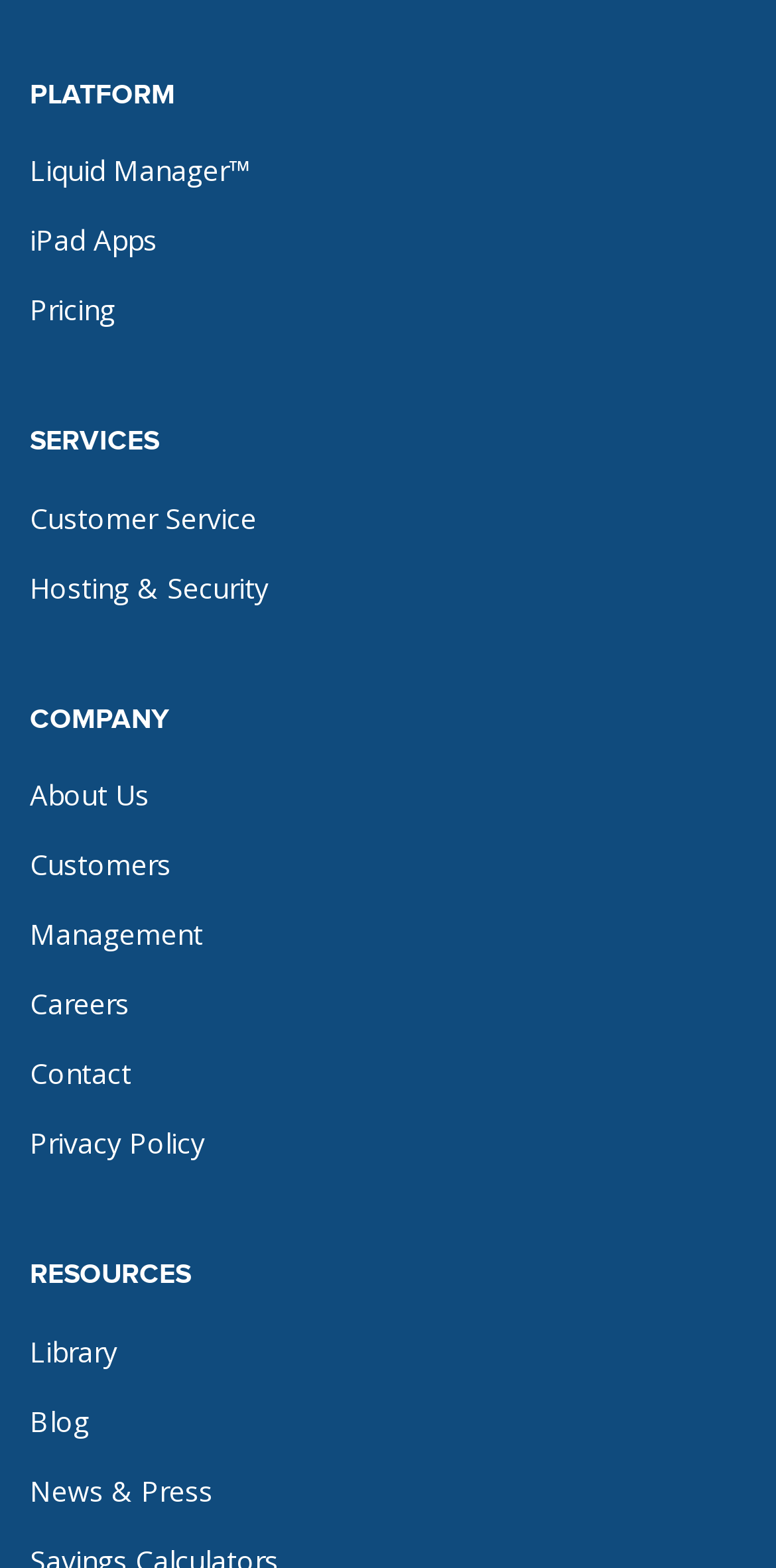Can you find the bounding box coordinates for the UI element given this description: "Contact"? Provide the coordinates as four float numbers between 0 and 1: [left, top, right, bottom].

[0.038, 0.673, 0.169, 0.697]